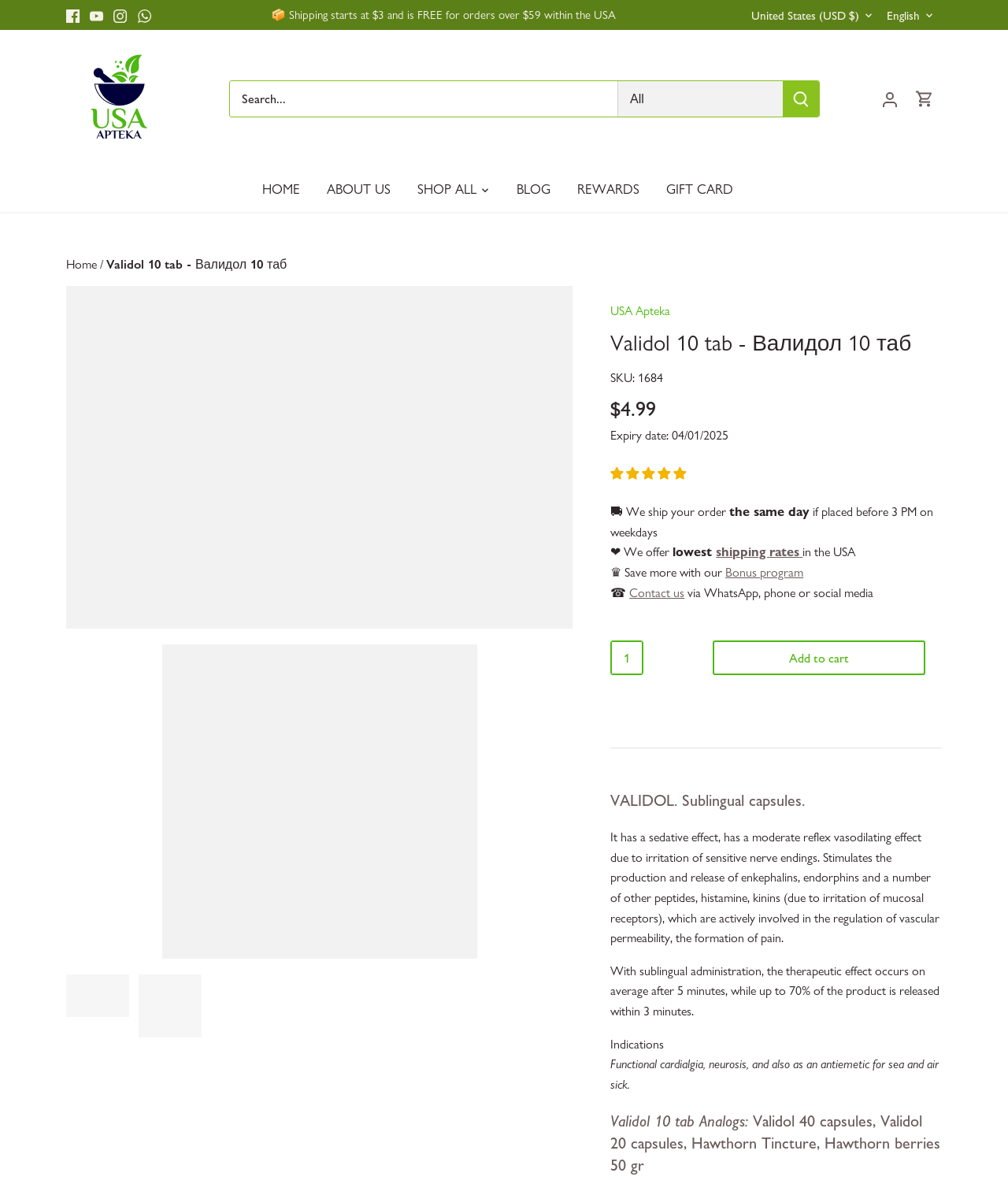Can you specify the bounding box coordinates of the area that needs to be clicked to fulfill the following instruction: "Contact us"?

[0.624, 0.494, 0.679, 0.507]